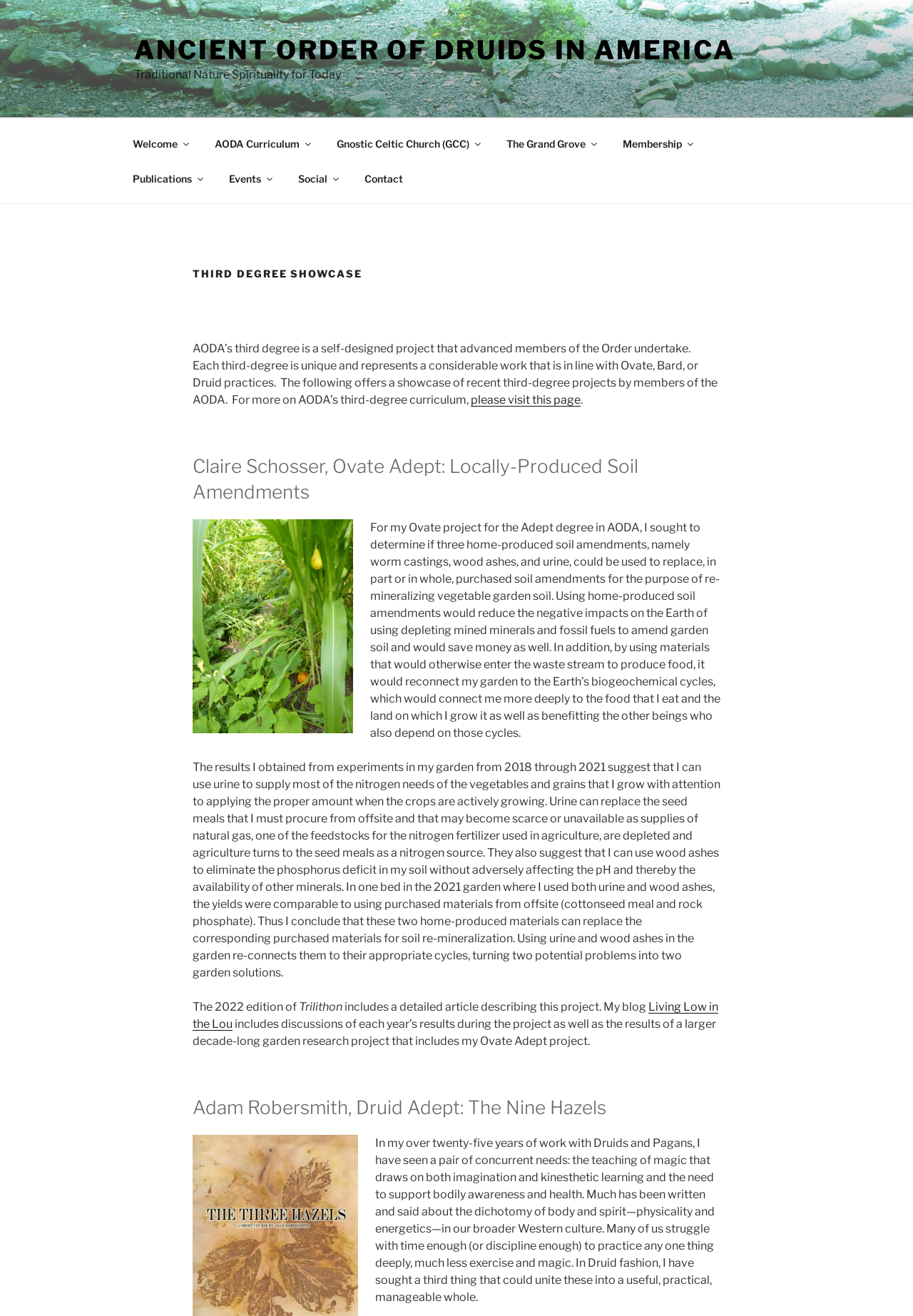Can you locate the main headline on this webpage and provide its text content?

THIRD DEGREE SHOWCASE